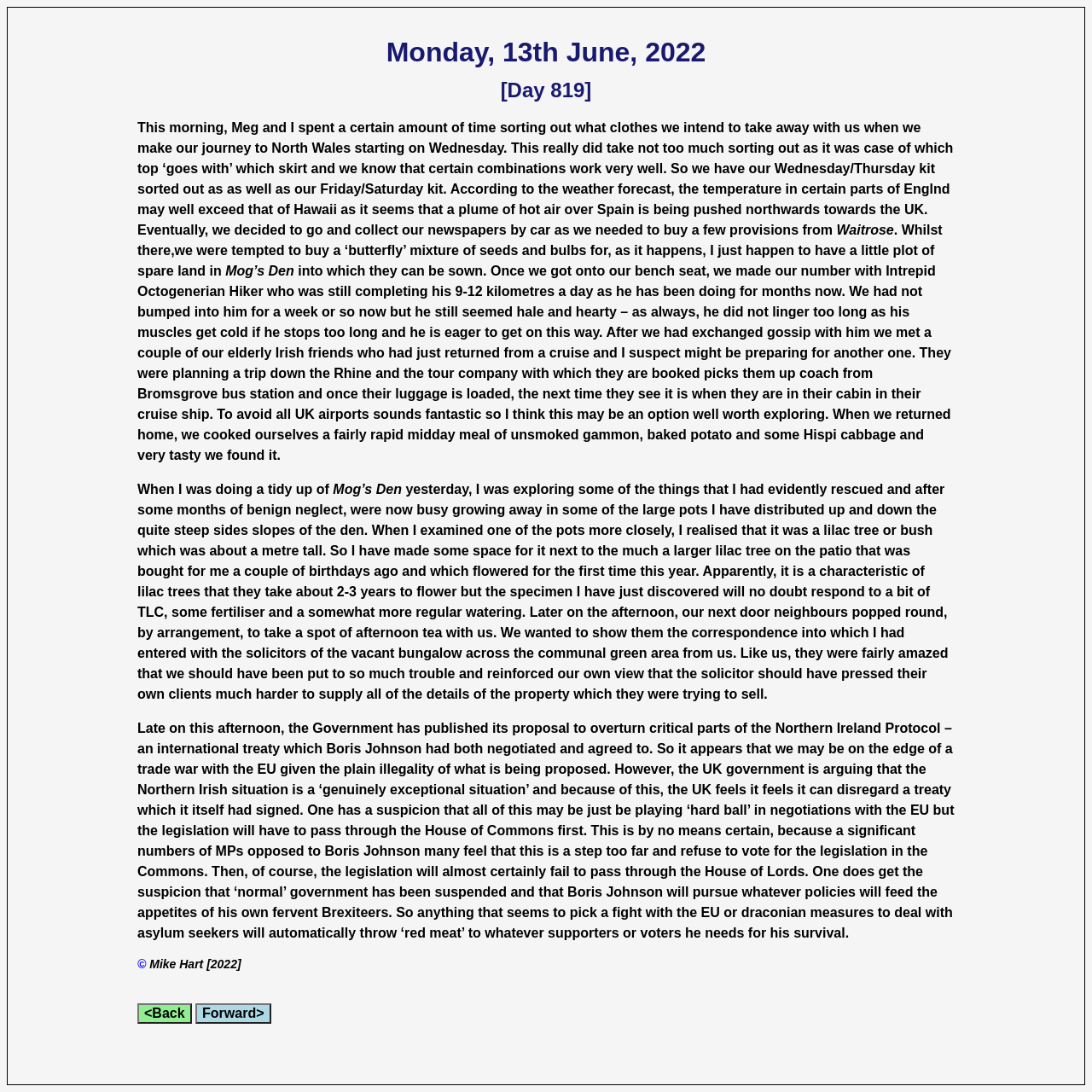Please provide a comprehensive response to the question below by analyzing the image: 
What is the name of the author of the article?

The StaticText element with bounding box coordinates [0.134, 0.877, 0.221, 0.889] contains the text 'Mike Hart [2022]', which suggests that Mike Hart is the author of the article.